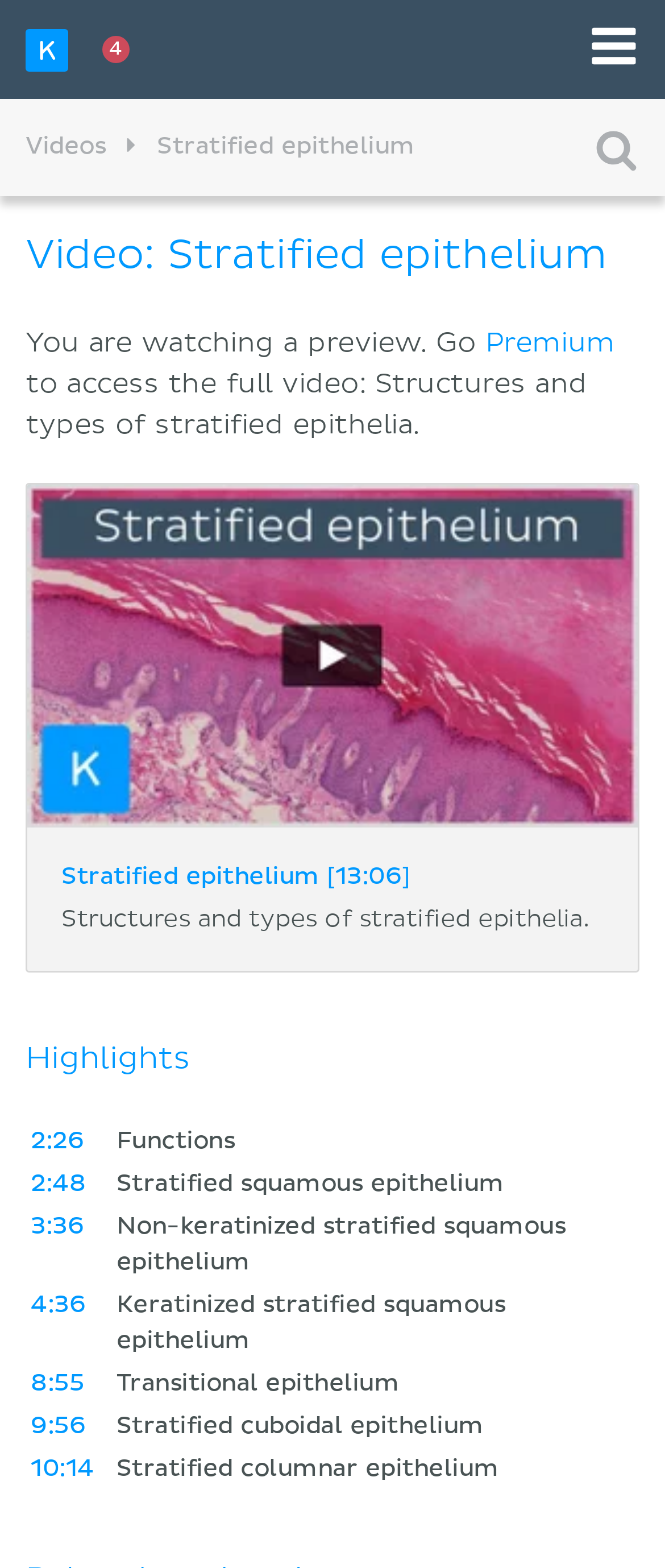With reference to the image, please provide a detailed answer to the following question: How many rows are in the highlights table?

The highlights table is a LayoutTable element with 5 LayoutTableRow elements, each containing two LayoutTableCell elements. Therefore, there are 5 rows in the highlights table.